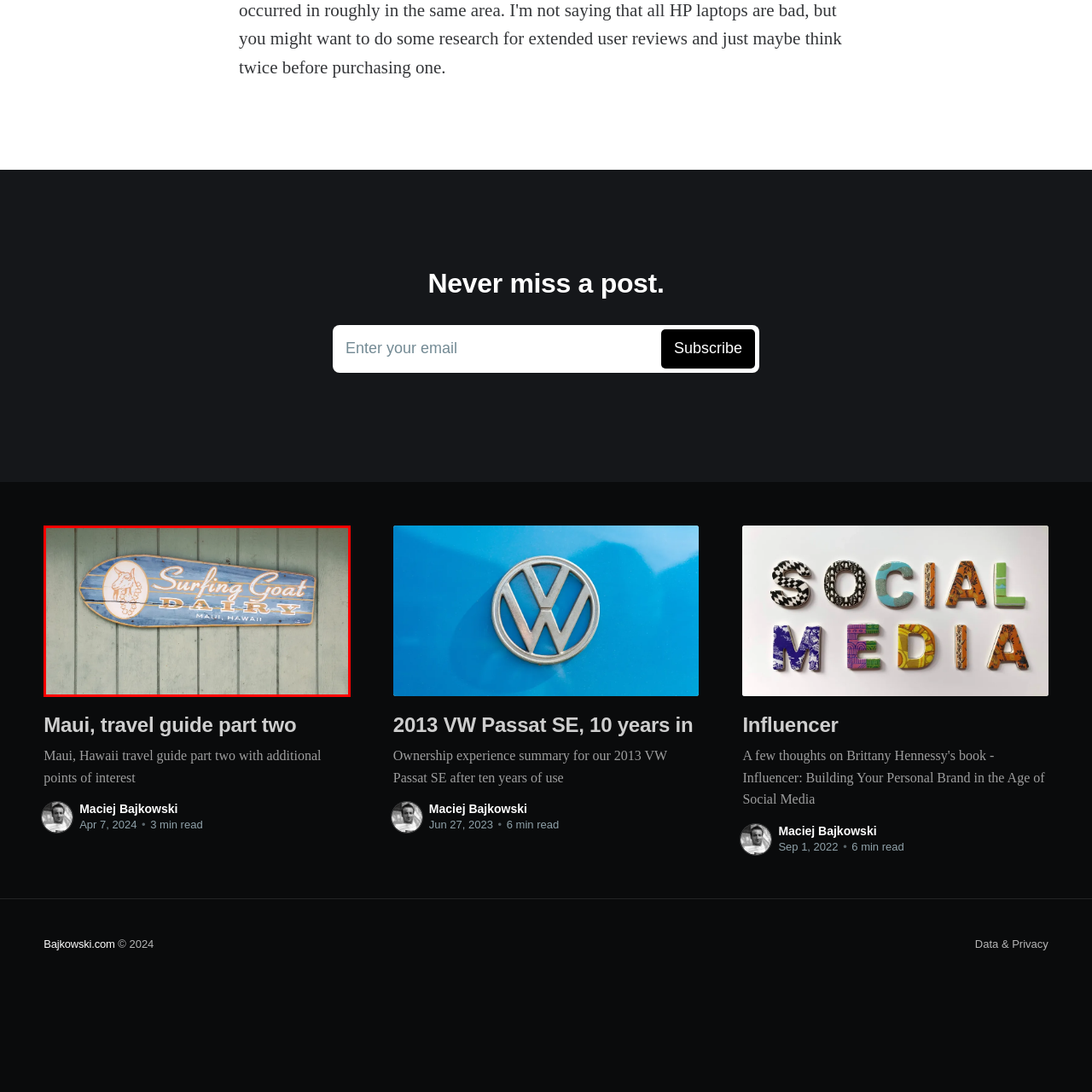Where is the dairy farm located?
Inspect the image enclosed by the red bounding box and elaborate on your answer with as much detail as possible based on the visual cues.

The location of the dairy farm is mentioned in the caption, which states that the image features a sign for 'Surfing Goat Dairy' located in Maui, Hawaii. This information is not visually present on the sign but is provided as context in the caption.